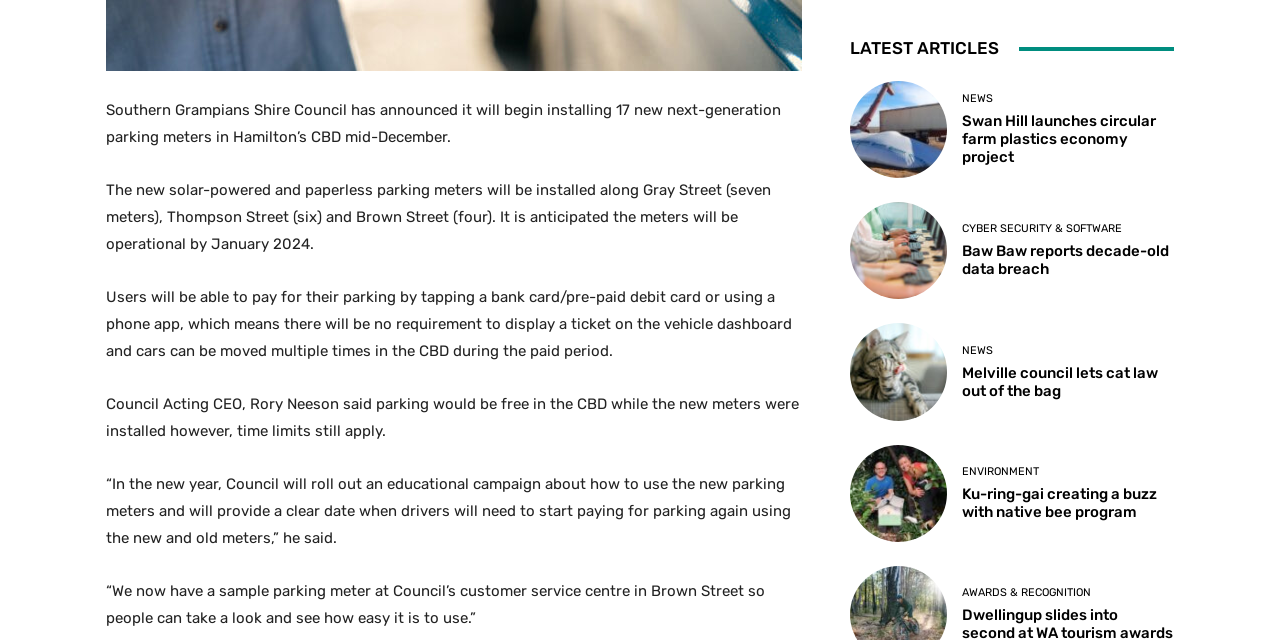What is the category of the article 'Baw Baw reports decade-old data breach'?
Provide a concise answer using a single word or phrase based on the image.

CYBER SECURITY & SOFTWARE